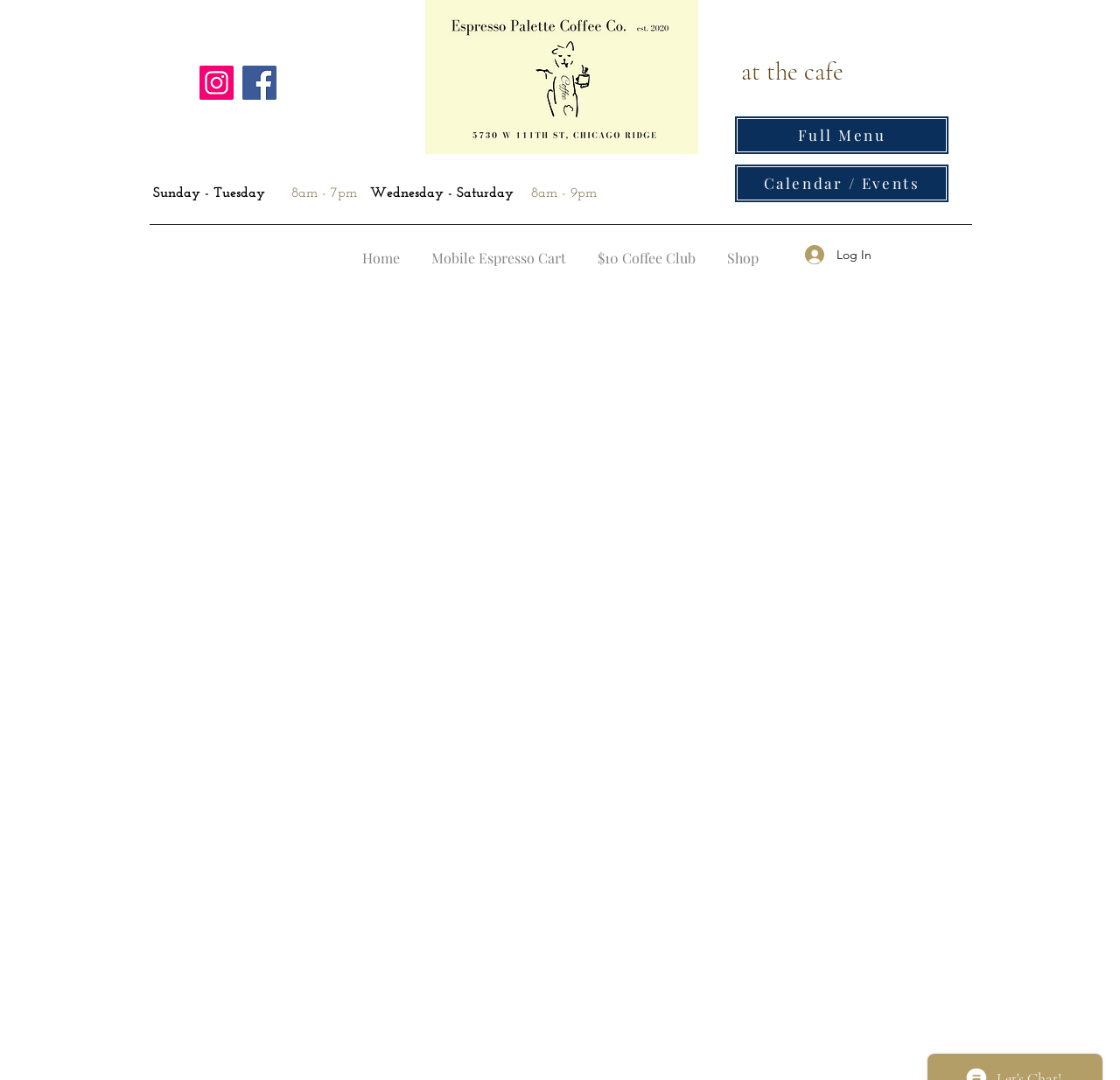Reply to the question with a single word or phrase:
How many social media links are present?

2